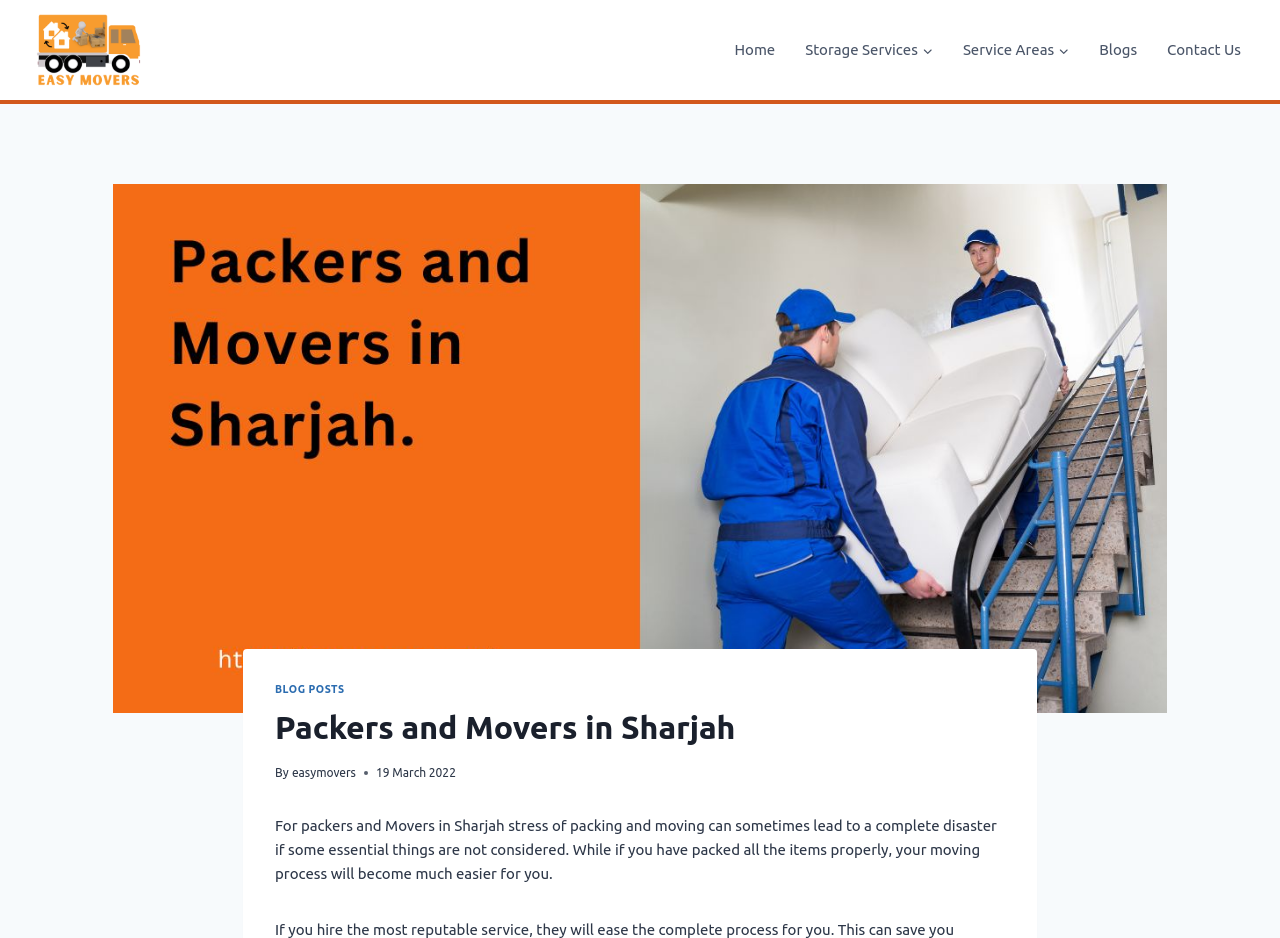Generate a thorough caption that explains the contents of the webpage.

The webpage is about packers and movers in Sharjah, with a prominent link to "Easy Movers" at the top left corner, accompanied by a small image of movers and packers. 

Below this, there is a primary navigation menu that spans across the top of the page, containing links to "Home", "Storage Services", "Service Areas", "Blogs", and "Contact Us". 

A larger image of "Movers in Sharjah" takes up most of the page, with a header section on top of it. The header section contains a link to "BLOG POSTS" on the left, a heading that reads "Packers and Movers in Sharjah" in the center, and a section on the right with the text "By easymovers" and a timestamp of "19 March 2022". 

Below the header section, there is a block of text that discusses the importance of proper packing for a smooth moving process.